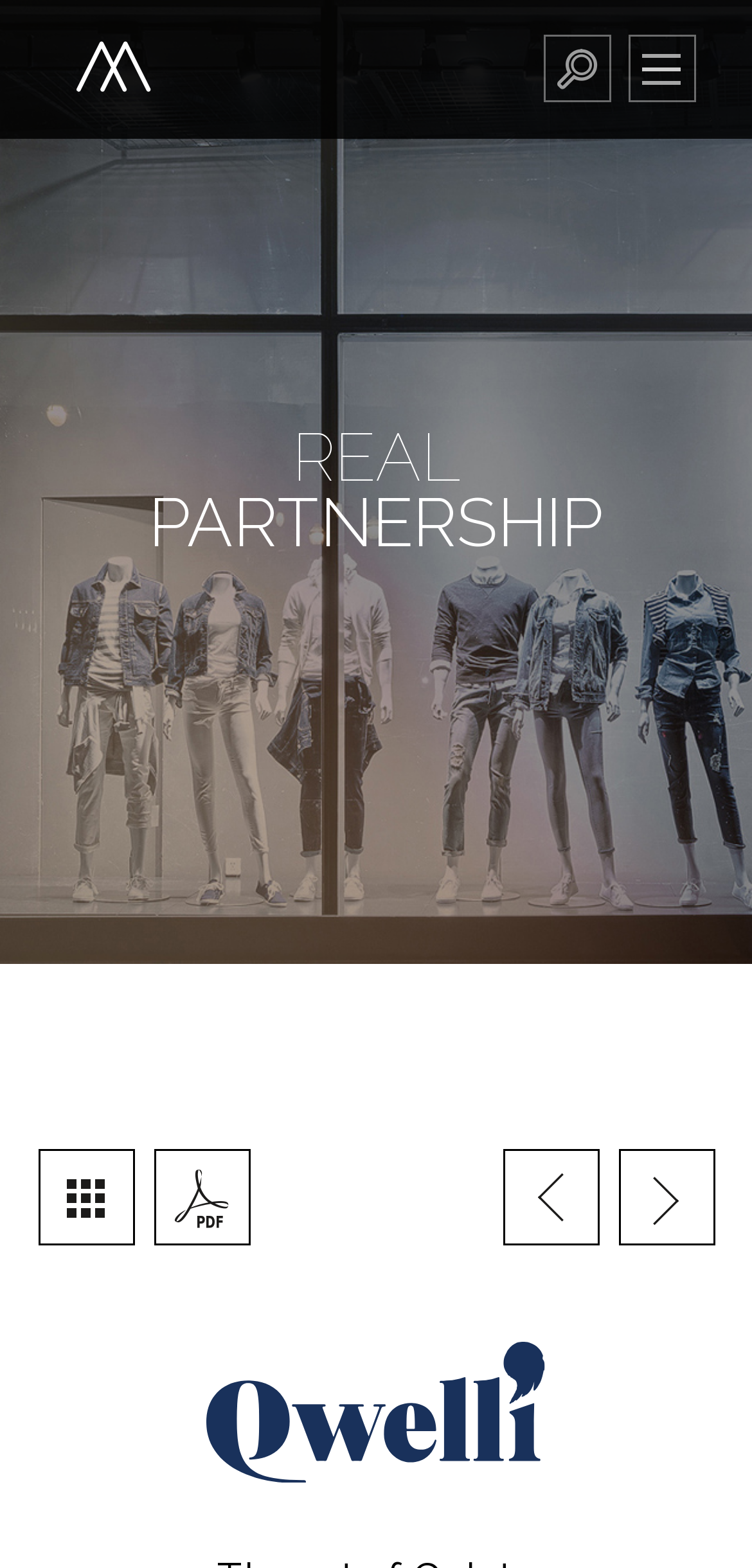Answer the following in one word or a short phrase: 
What is the name of the real estate service?

Qwelli